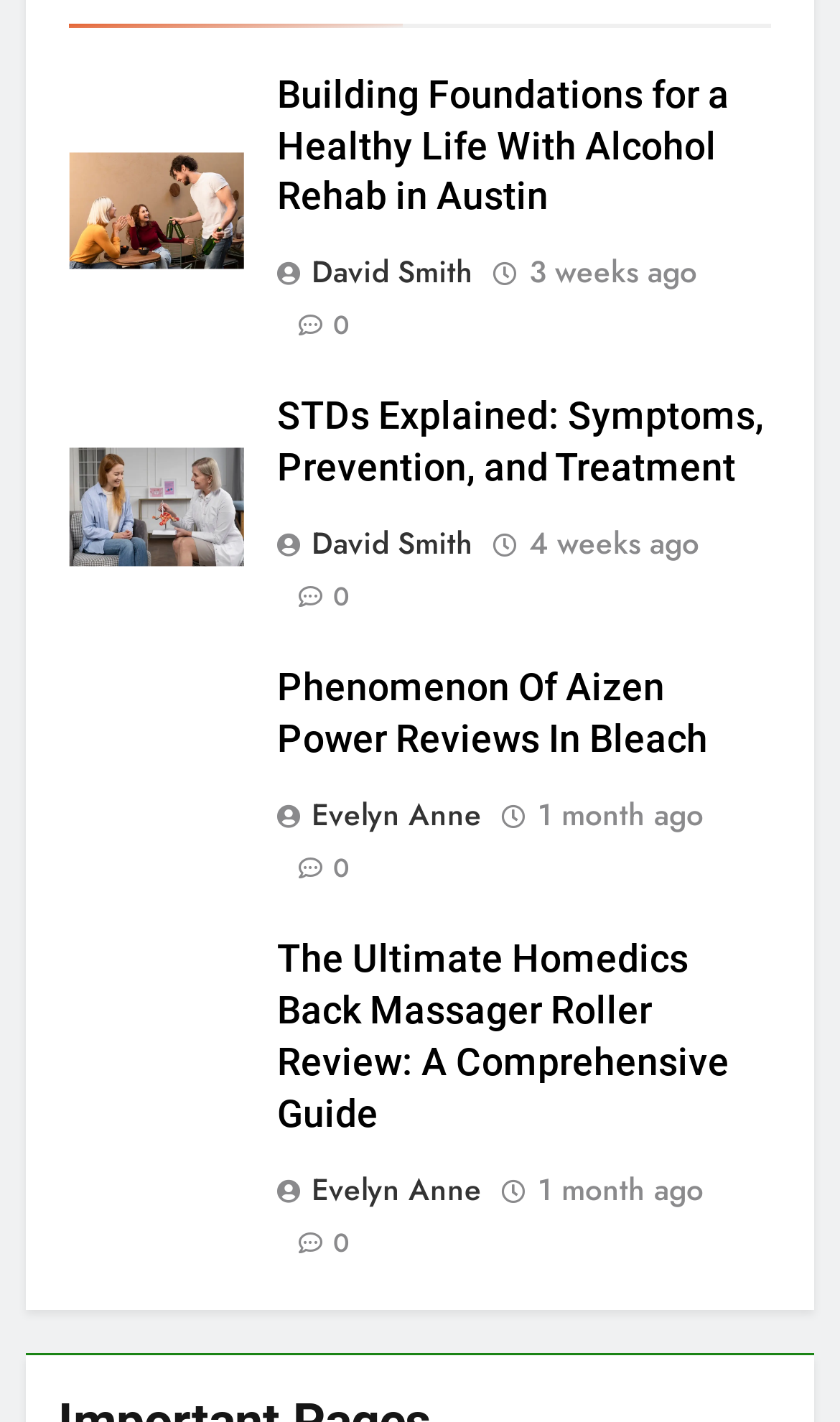Using the webpage screenshot, locate the HTML element that fits the following description and provide its bounding box: "David Smith".

[0.329, 0.367, 0.581, 0.397]